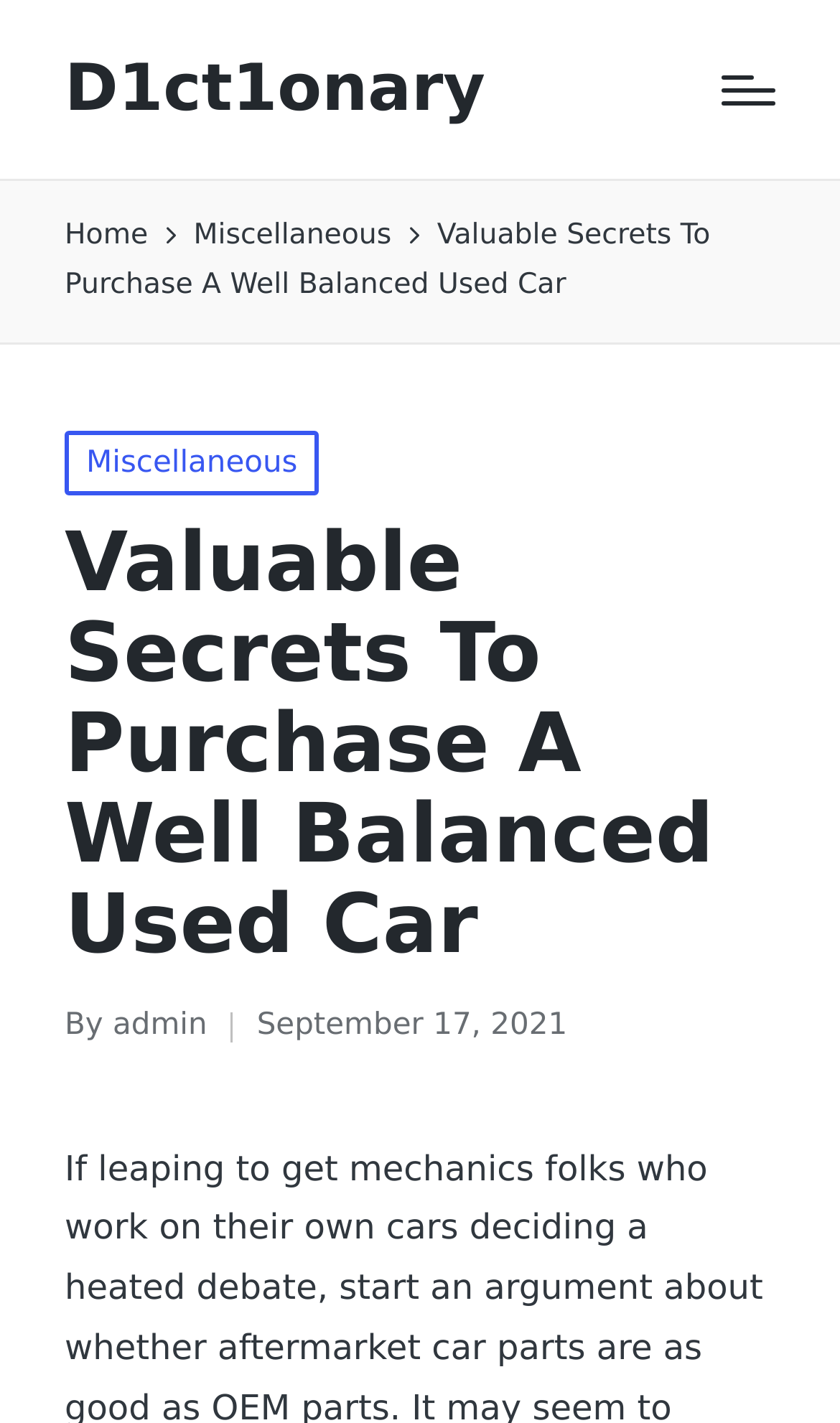Give a concise answer using one word or a phrase to the following question:
Who is the author of the current article?

admin